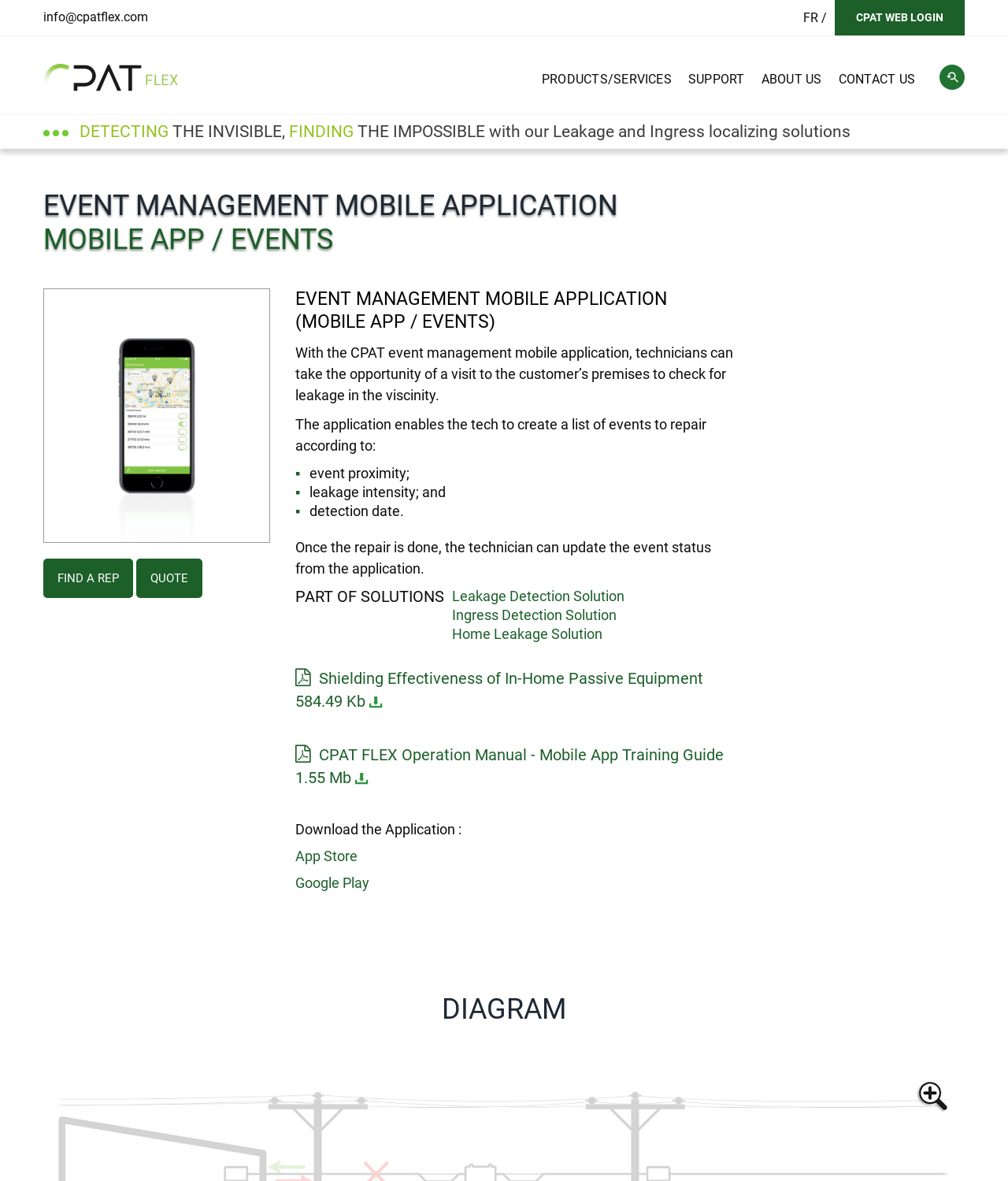Determine the bounding box coordinates of the region to click in order to accomplish the following instruction: "Download the CPAT FLEX Operation Manual". Provide the coordinates as four float numbers between 0 and 1, specifically [left, top, right, bottom].

[0.293, 0.63, 0.718, 0.649]